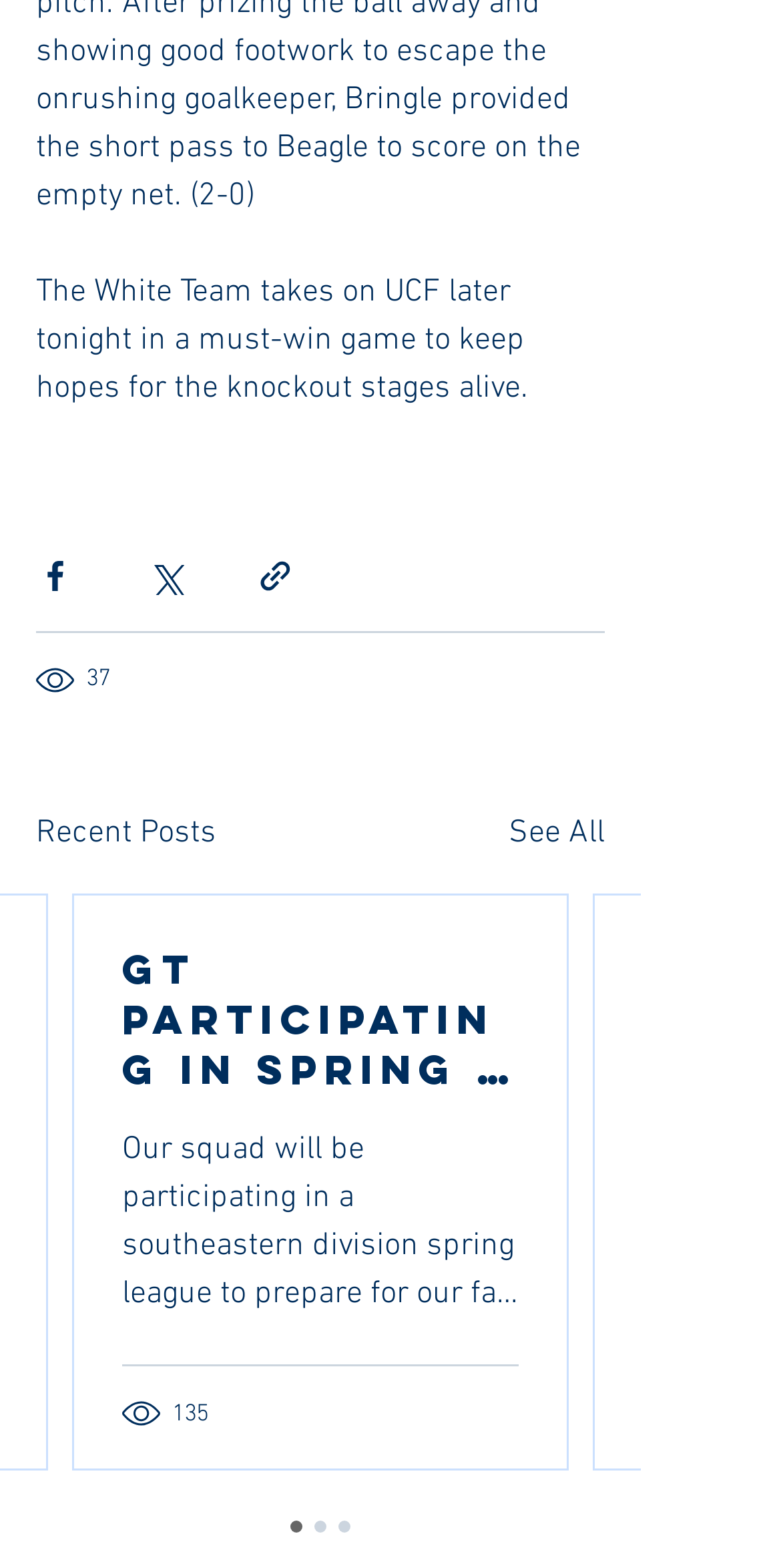What is the topic of the recent post?
We need a detailed and meticulous answer to the question.

The recent post is about 'Gt Participating in Spring …' as indicated by the link, and the static text below it provides more information about the squad participating in a southeastern division spring league.